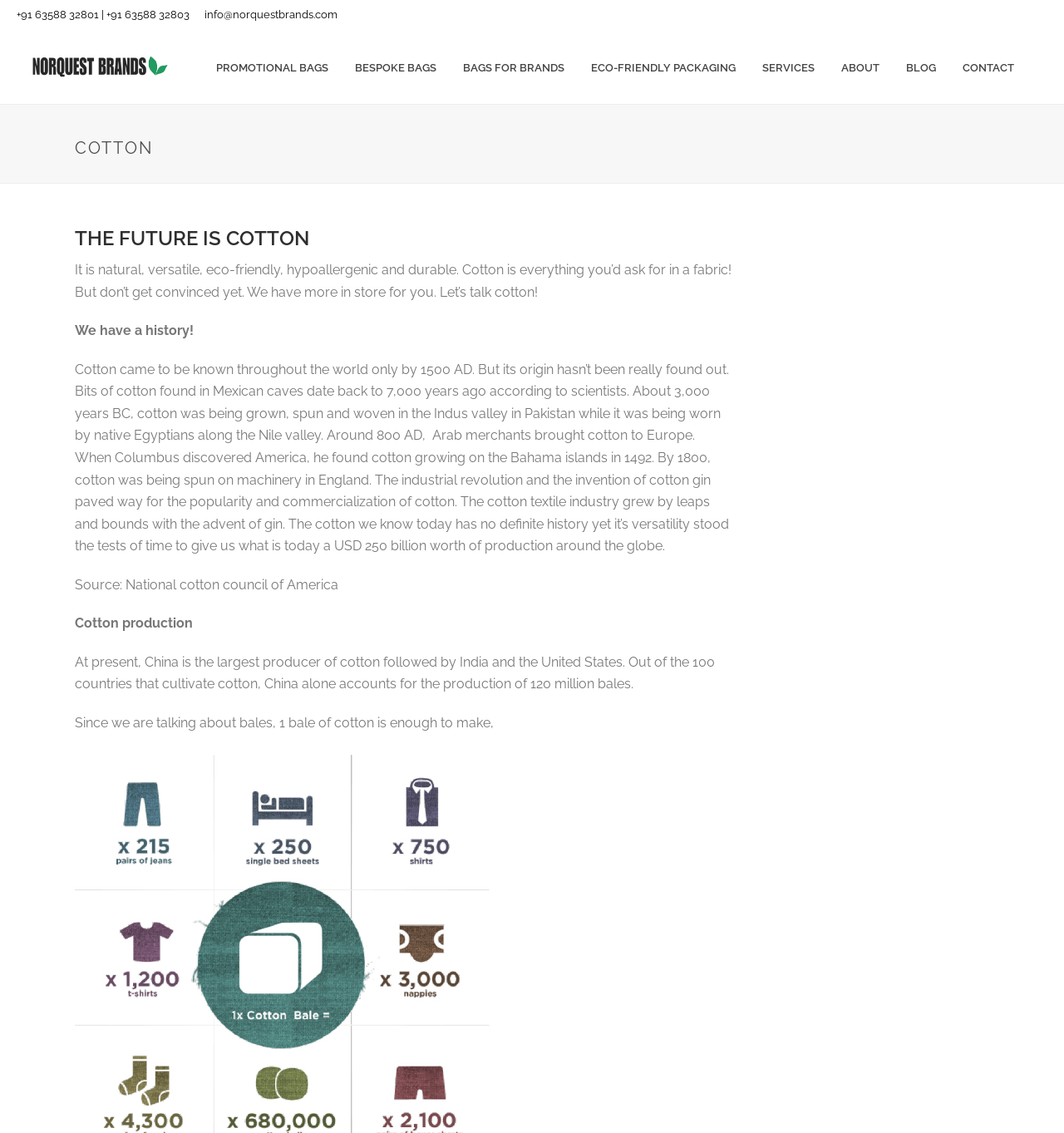Provide the bounding box coordinates of the area you need to click to execute the following instruction: "Call the phone number".

[0.016, 0.007, 0.178, 0.018]